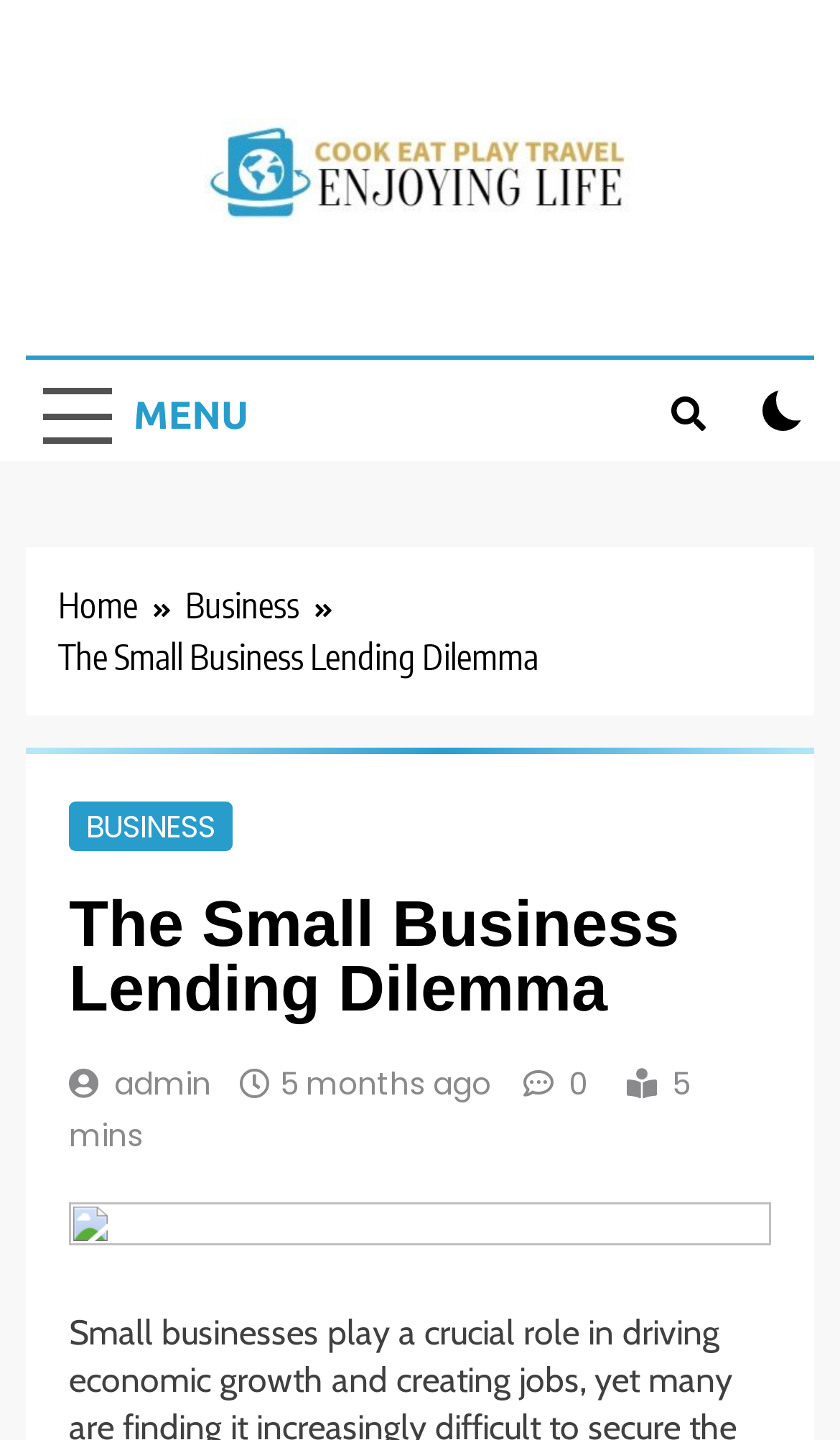What is the reading time of the article?
Using the image as a reference, answer the question with a short word or phrase.

5 mins